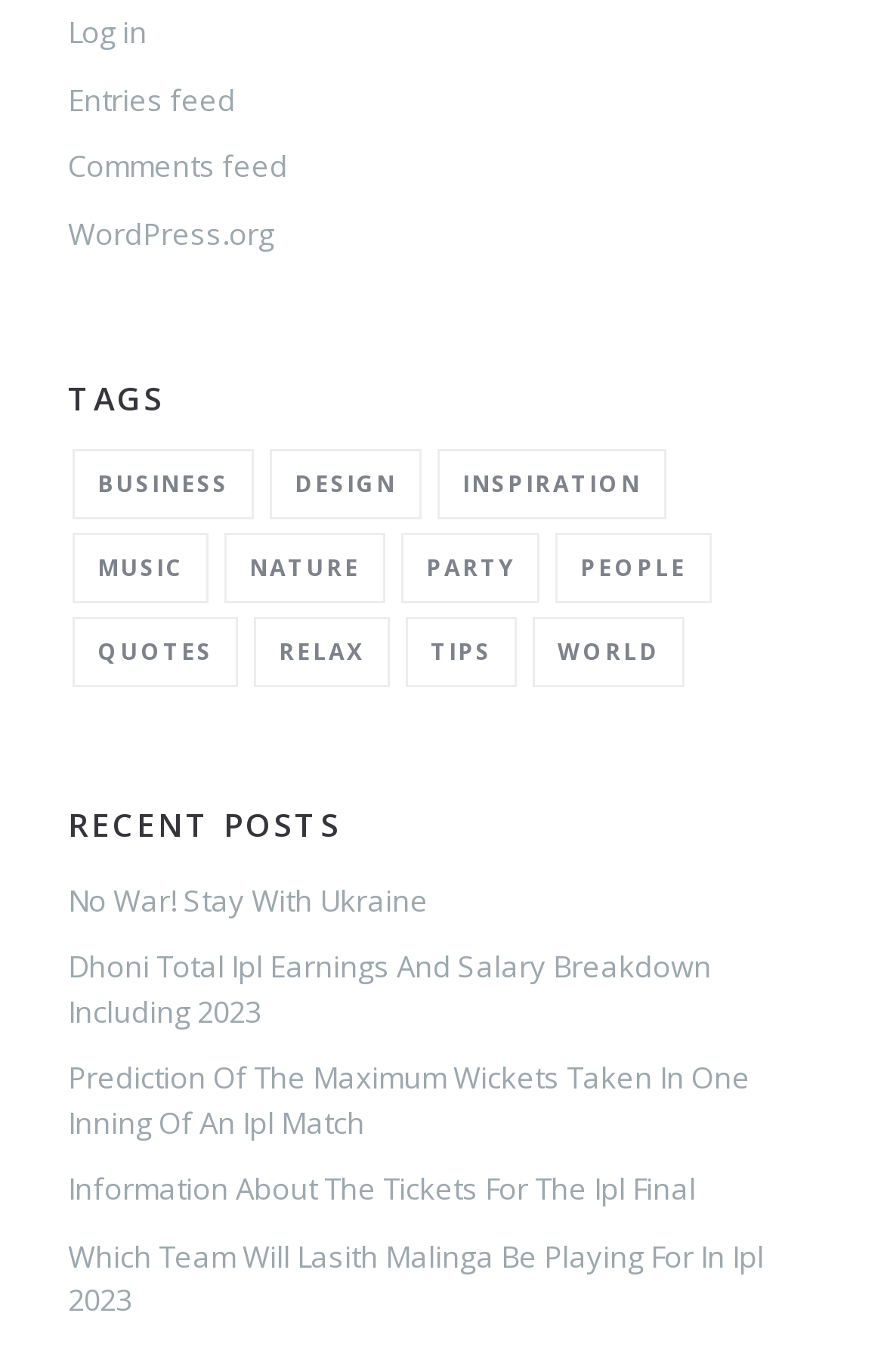Given the description "Nature", determine the bounding box of the corresponding UI element.

[0.254, 0.389, 0.436, 0.44]